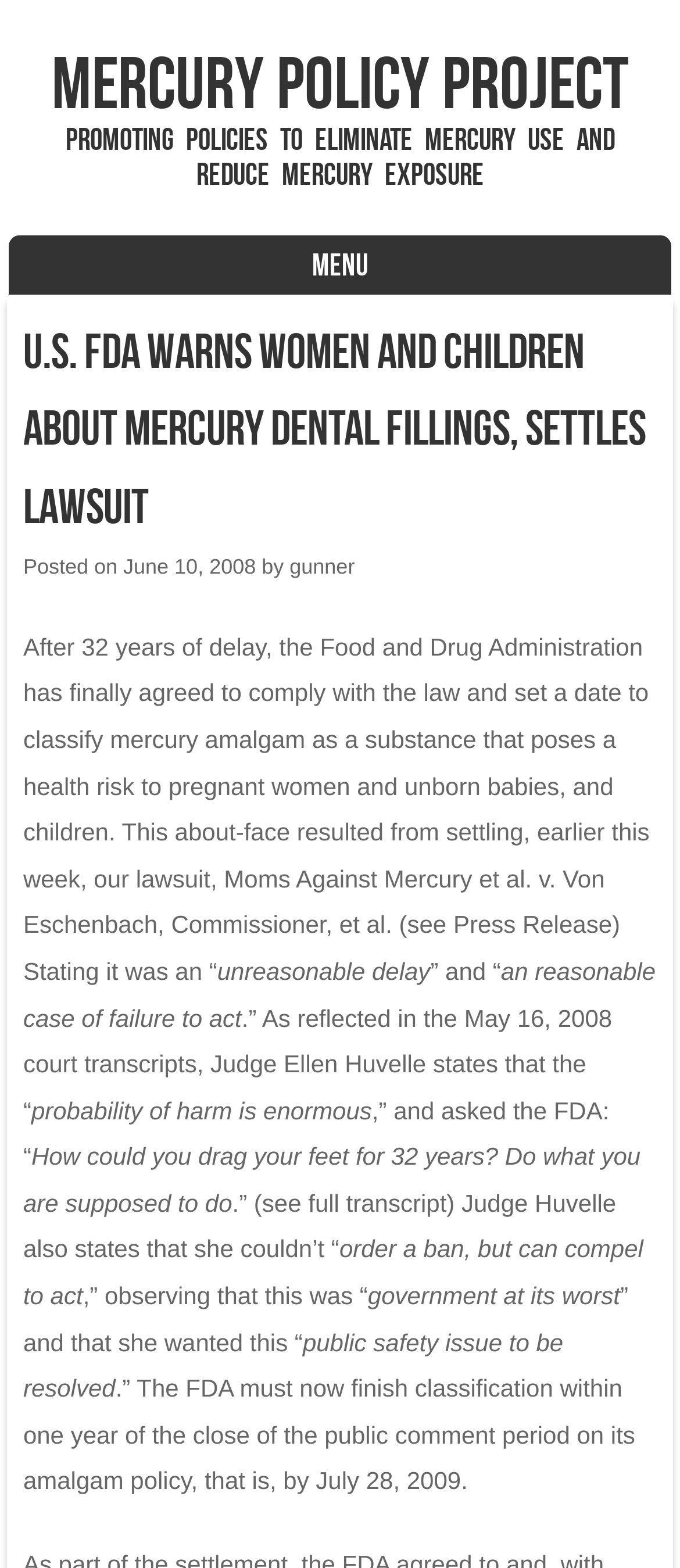Identify the bounding box of the UI element described as follows: "Press Release". Provide the coordinates as four float numbers in the range of 0 to 1 [left, top, right, bottom].

[0.667, 0.581, 0.9, 0.599]